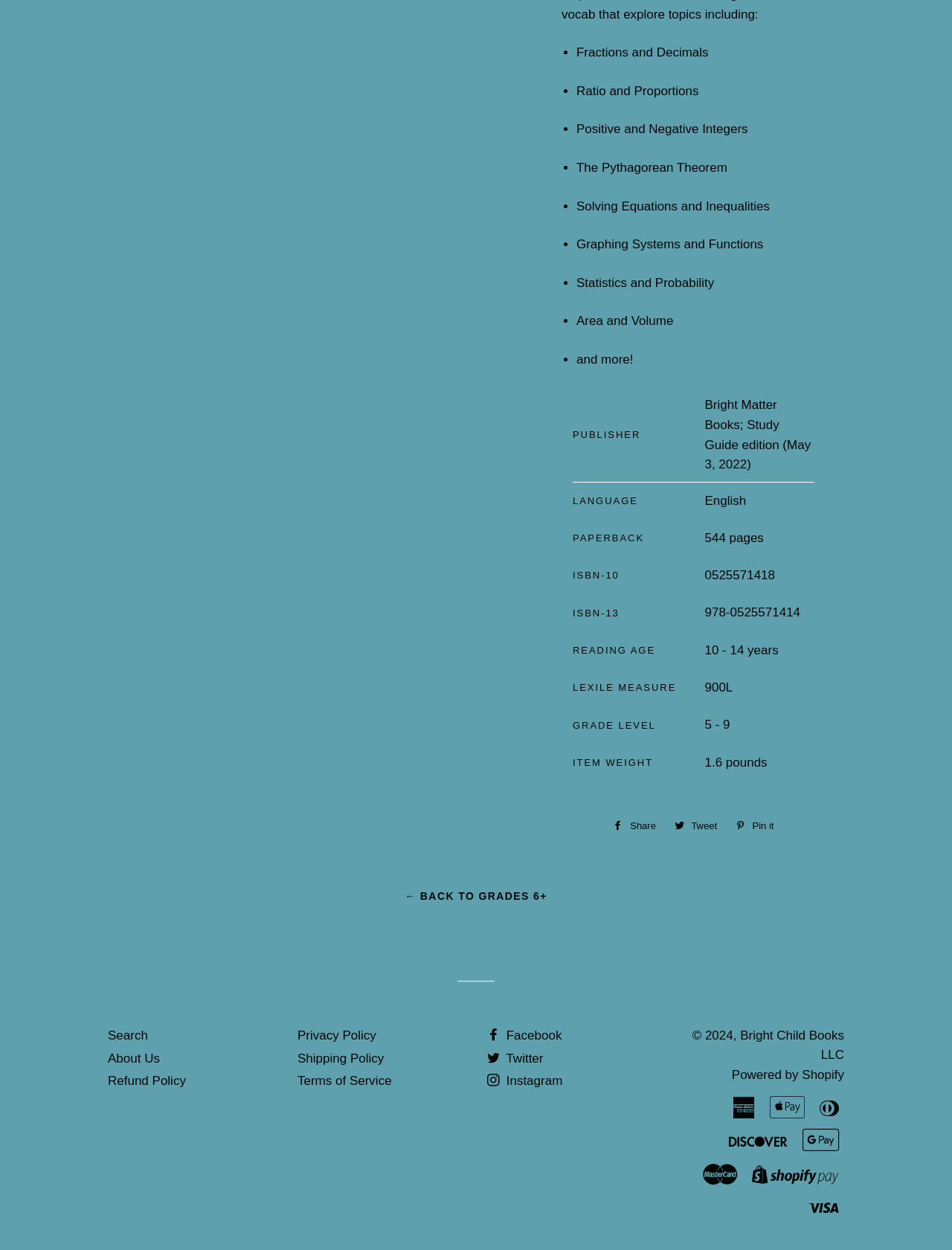Provide the bounding box coordinates for the UI element that is described by this text: "Terms of Service". The coordinates should be in the form of four float numbers between 0 and 1: [left, top, right, bottom].

[0.312, 0.859, 0.411, 0.871]